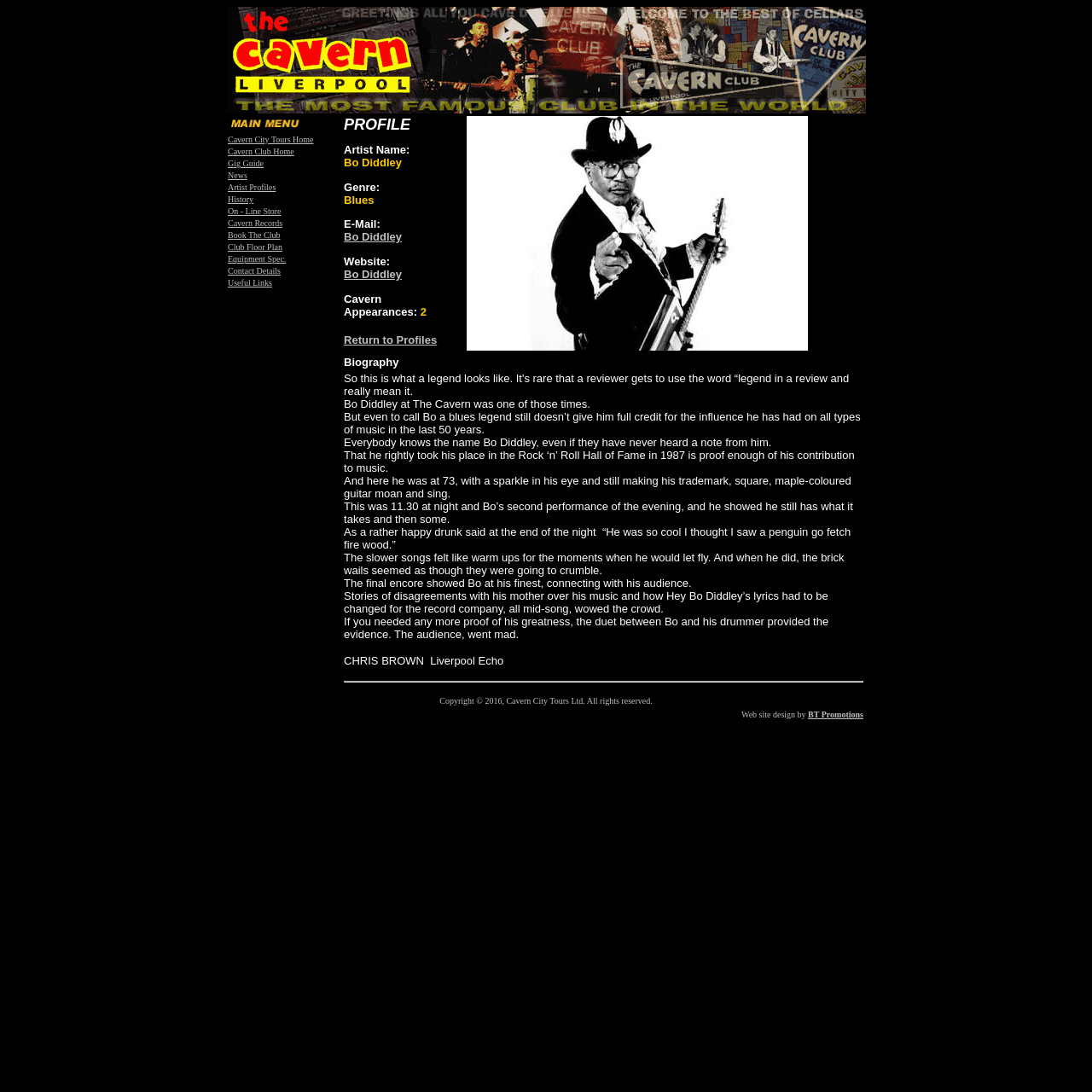Construct a comprehensive description capturing every detail on the webpage.

The webpage is the official website of the Cavern Club, a famous music venue. At the top of the page, there is a logo image of the Cavern Club. Below the logo, there is a table with multiple rows, each containing a link to a different section of the website, such as "Cavern City Tours Home", "Cavern Club Home", "Gig Guide", "News", and more. These links are arranged in a vertical list, taking up most of the left side of the page.

On the right side of the page, there is a profile section dedicated to the artist Bo Diddley. The profile includes a table with details about the artist, such as his name, genre, email, website, and number of appearances at the Cavern Club. Below the table, there is a biography of Bo Diddley, which is a lengthy text describing his career and a specific performance at the Cavern Club. The biography is accompanied by an image.

At the bottom of the page, there is a link to return to the profiles section. Overall, the webpage has a simple and organized layout, with a focus on providing information about the Cavern Club and its featured artists.